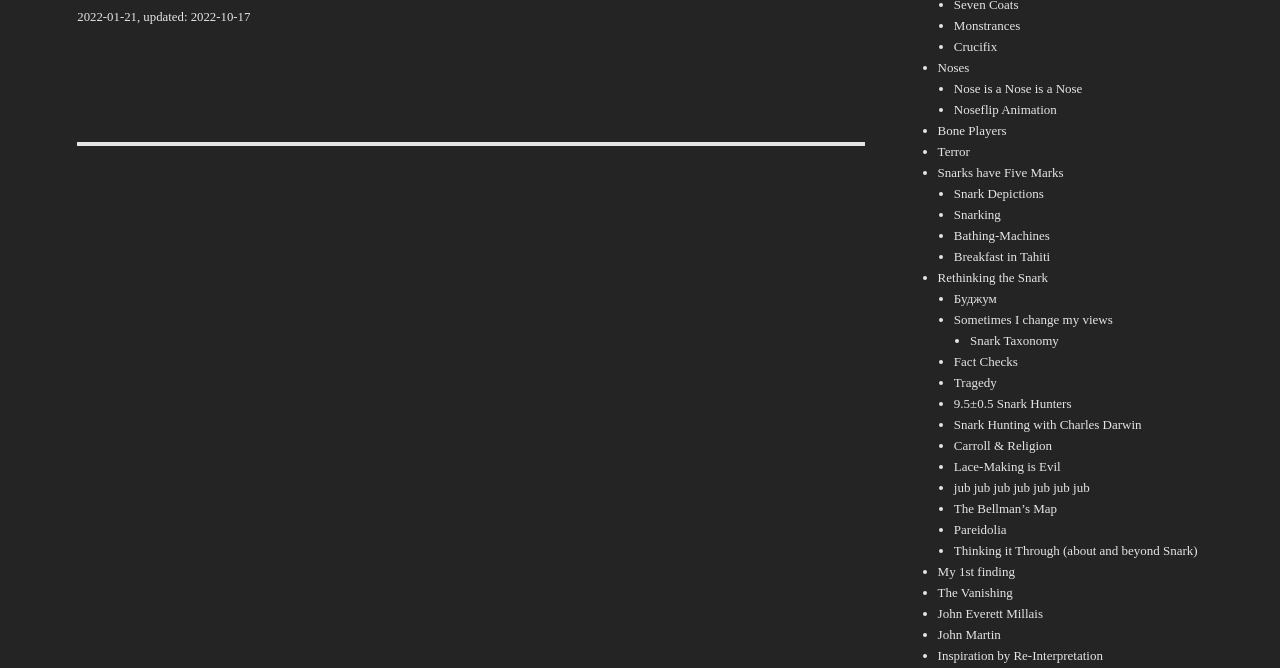Please predict the bounding box coordinates (top-left x, top-left y, bottom-right x, bottom-right y) for the UI element in the screenshot that fits the description: Snark Hunting with Charles Darwin

[0.745, 0.624, 0.892, 0.646]